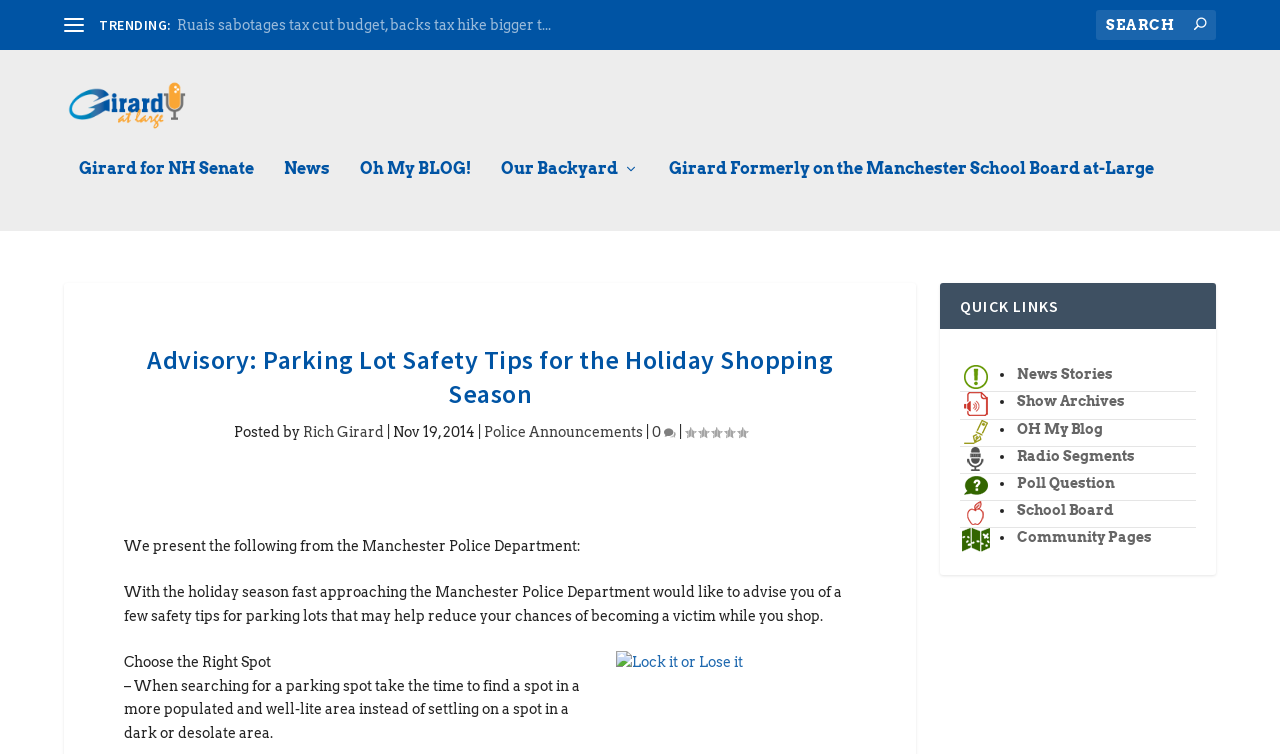Show the bounding box coordinates of the region that should be clicked to follow the instruction: "Read the advisory on parking lot safety."

[0.097, 0.438, 0.669, 0.541]